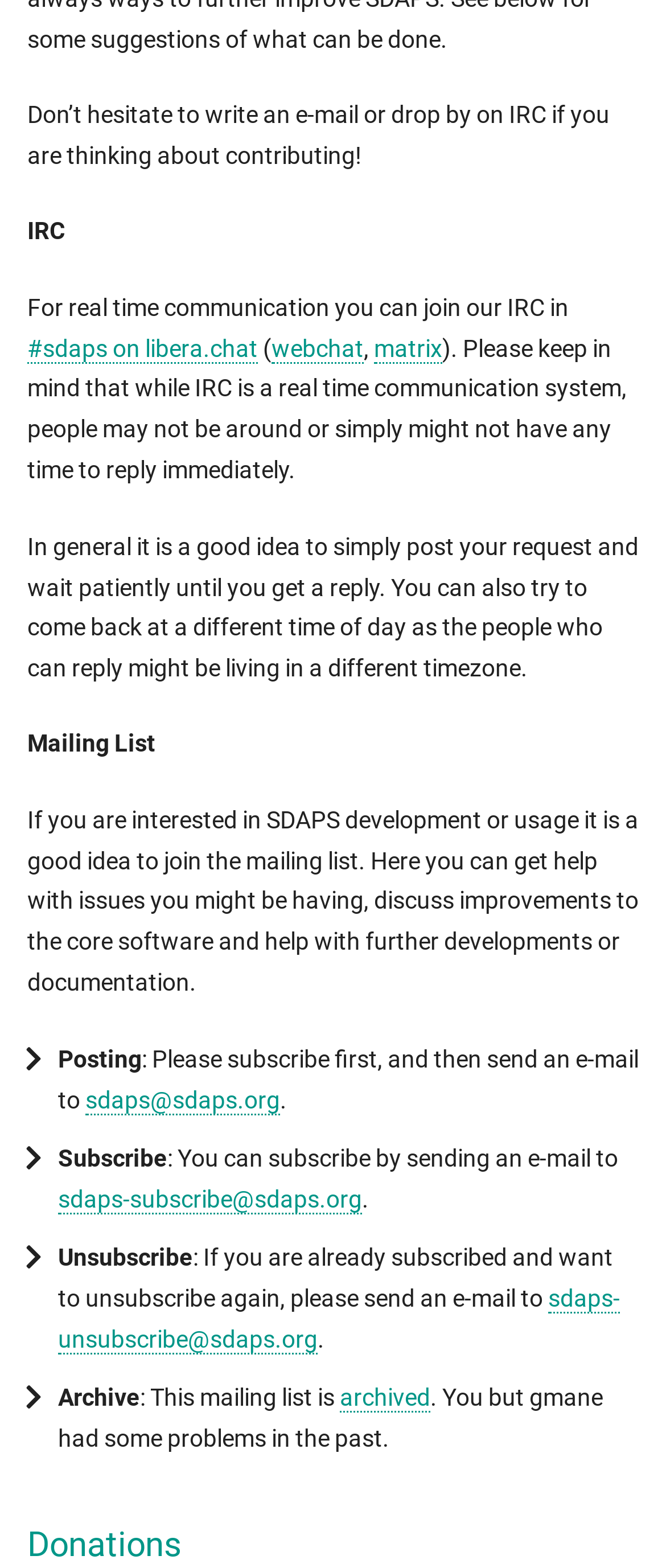Identify the bounding box of the HTML element described here: "#sdaps on libera.chat". Provide the coordinates as four float numbers between 0 and 1: [left, top, right, bottom].

[0.041, 0.213, 0.387, 0.232]